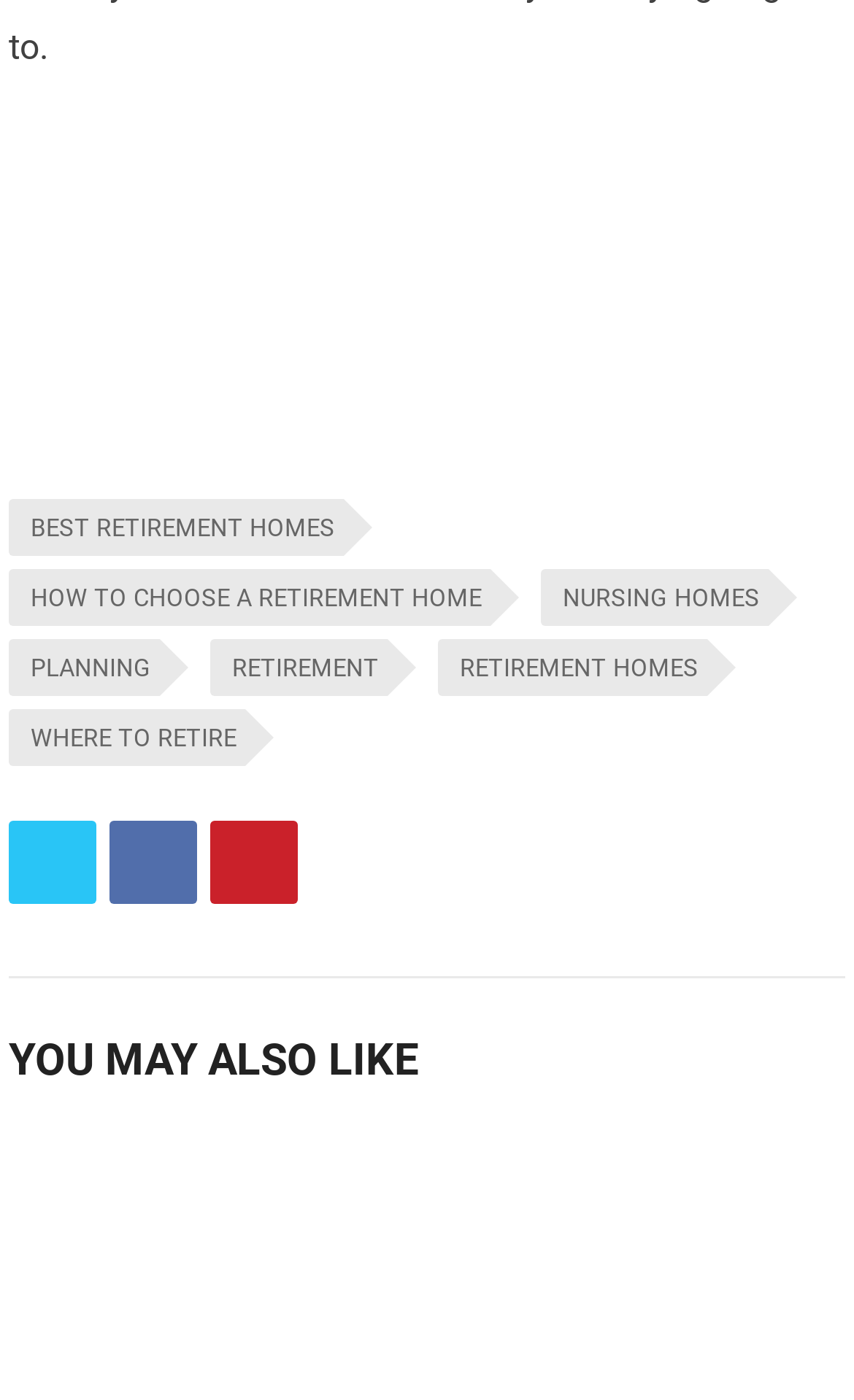Answer the following query concisely with a single word or phrase:
How many social media links are present?

3